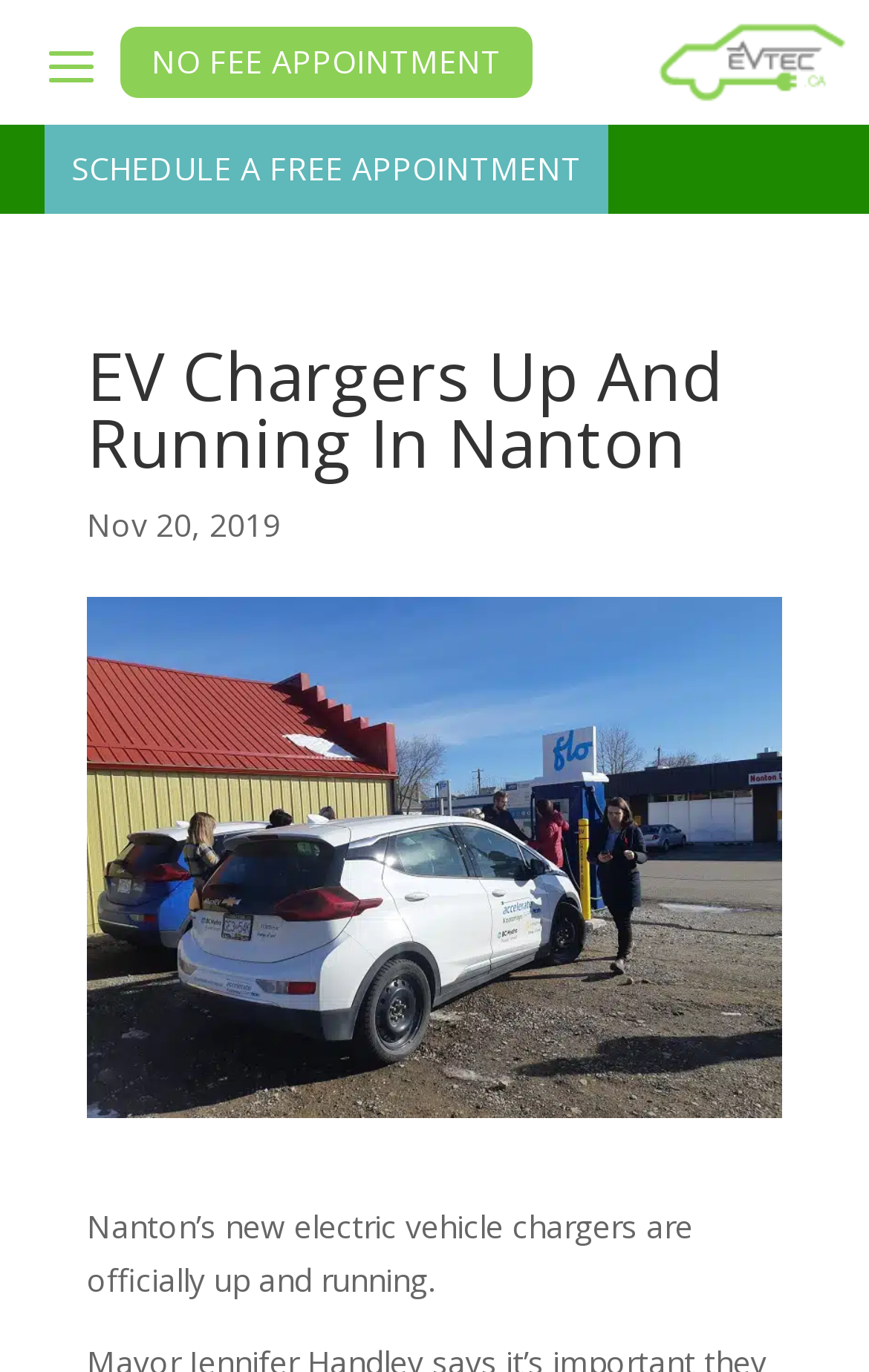How many links are there in the top section?
Please ensure your answer is as detailed and informative as possible.

I counted the number of link elements in the top section of the webpage, which are 'NO FEE APPOINTMENT', an empty link, and 'SCHEDULE A FREE APPOINTMENT'.